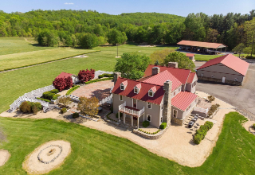What is the address of the property?
Using the image as a reference, give an elaborate response to the question.

The caption provides the exact address of the property, which is 10599 Warland Rd, Marshall, VA 20115, indicating its location in the real estate market.